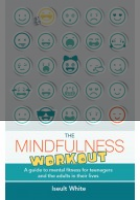What is the purpose of the book?
Look at the image and answer the question using a single word or phrase.

Promoting mental fitness